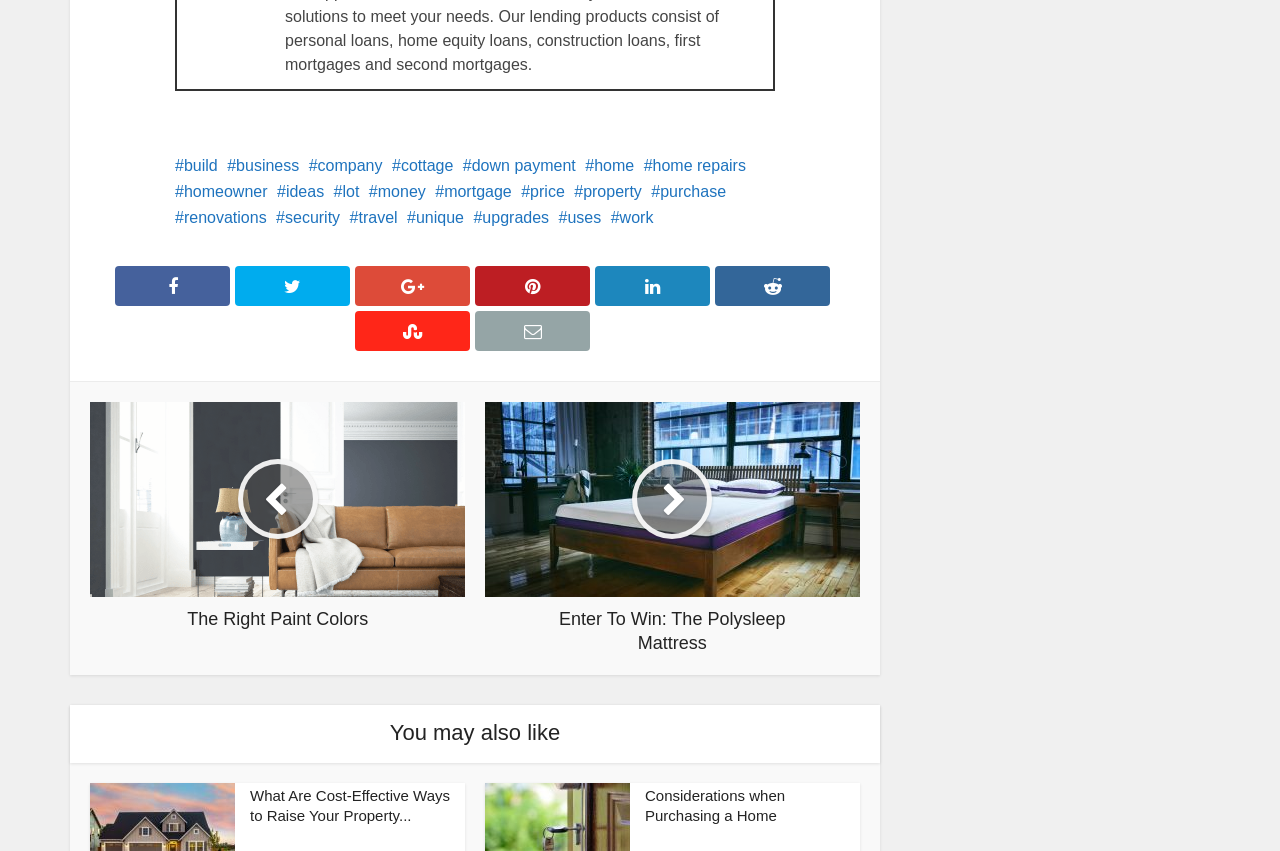Show the bounding box coordinates for the element that needs to be clicked to execute the following instruction: "Enter to win the Polysleep Mattress". Provide the coordinates in the form of four float numbers between 0 and 1, i.e., [left, top, right, bottom].

[0.379, 0.472, 0.672, 0.77]